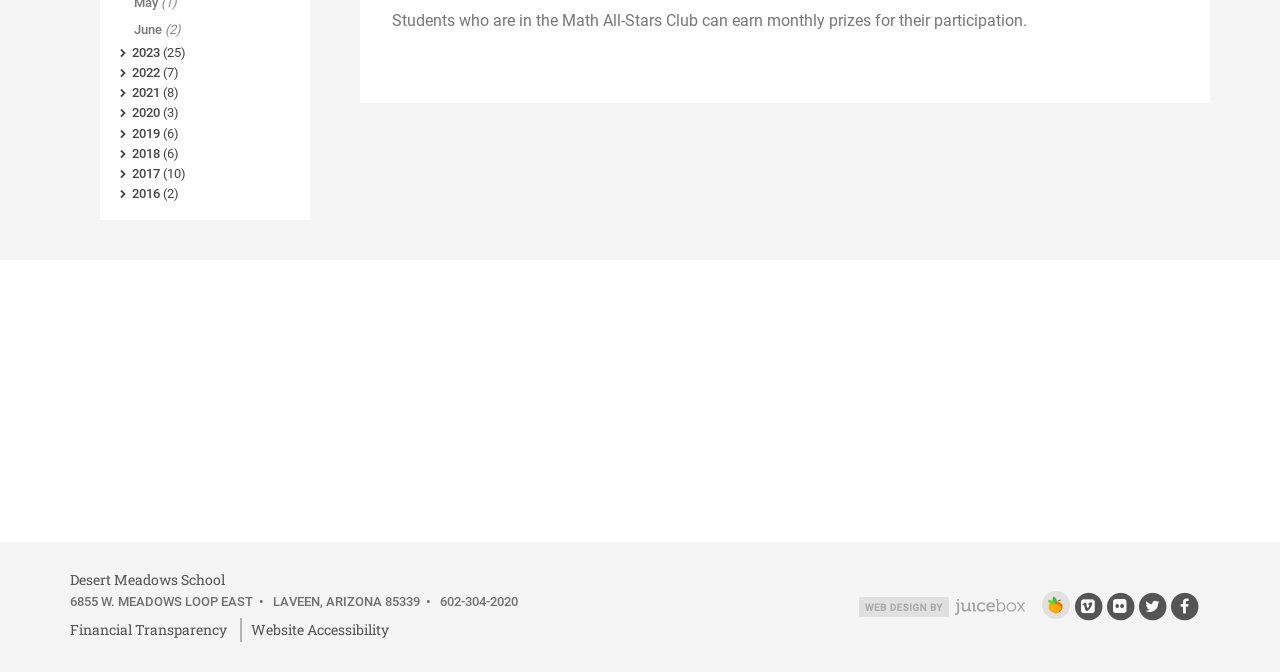Given the description: "2021", determine the bounding box coordinates of the UI element. The coordinates should be formatted as four float numbers between 0 and 1, [left, top, right, bottom].

[0.103, 0.127, 0.125, 0.149]